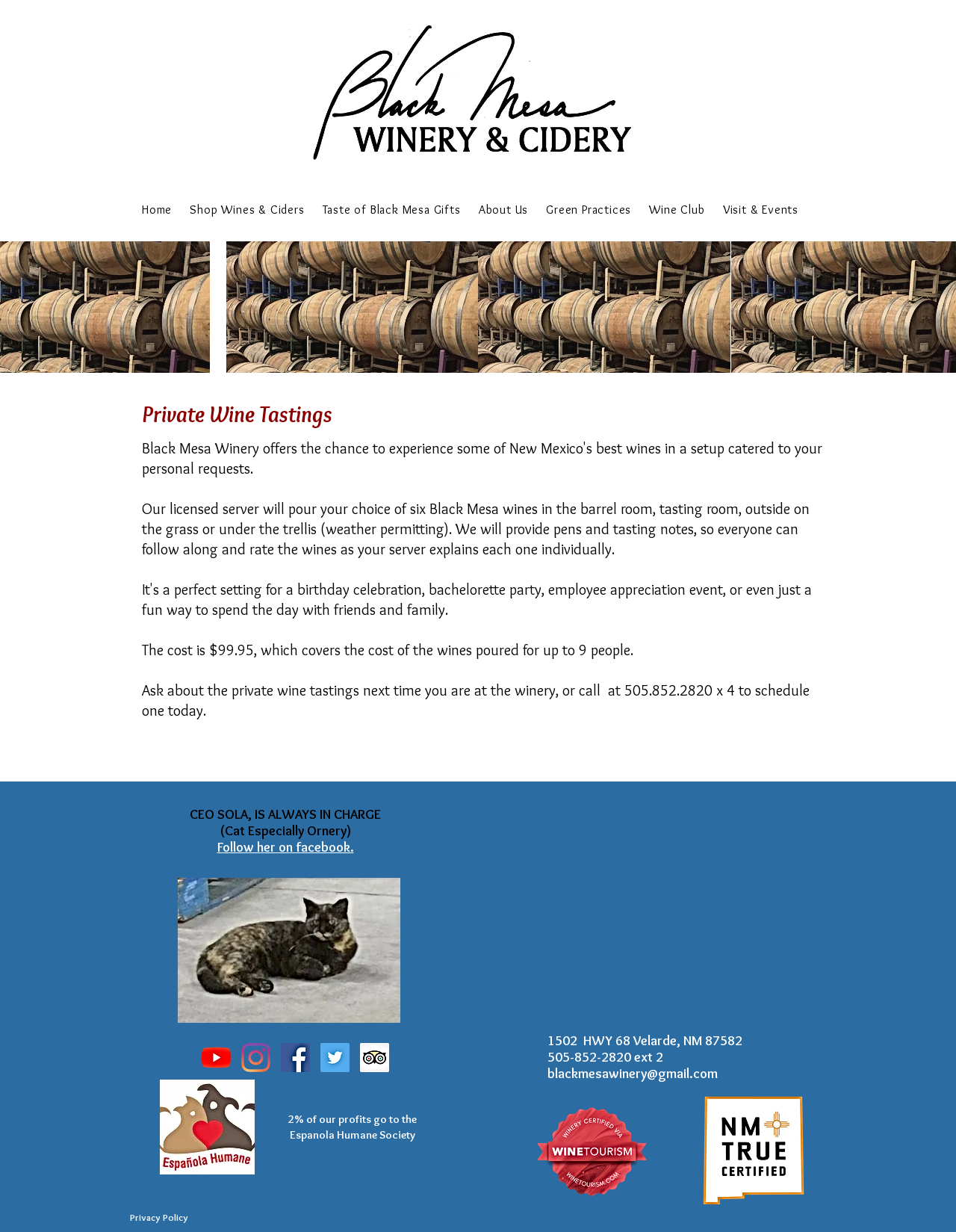Determine the bounding box coordinates of the clickable element necessary to fulfill the instruction: "View the 'Google Maps' iframe". Provide the coordinates as four float numbers within the 0 to 1 range, i.e., [left, top, right, bottom].

[0.518, 0.654, 0.839, 0.822]